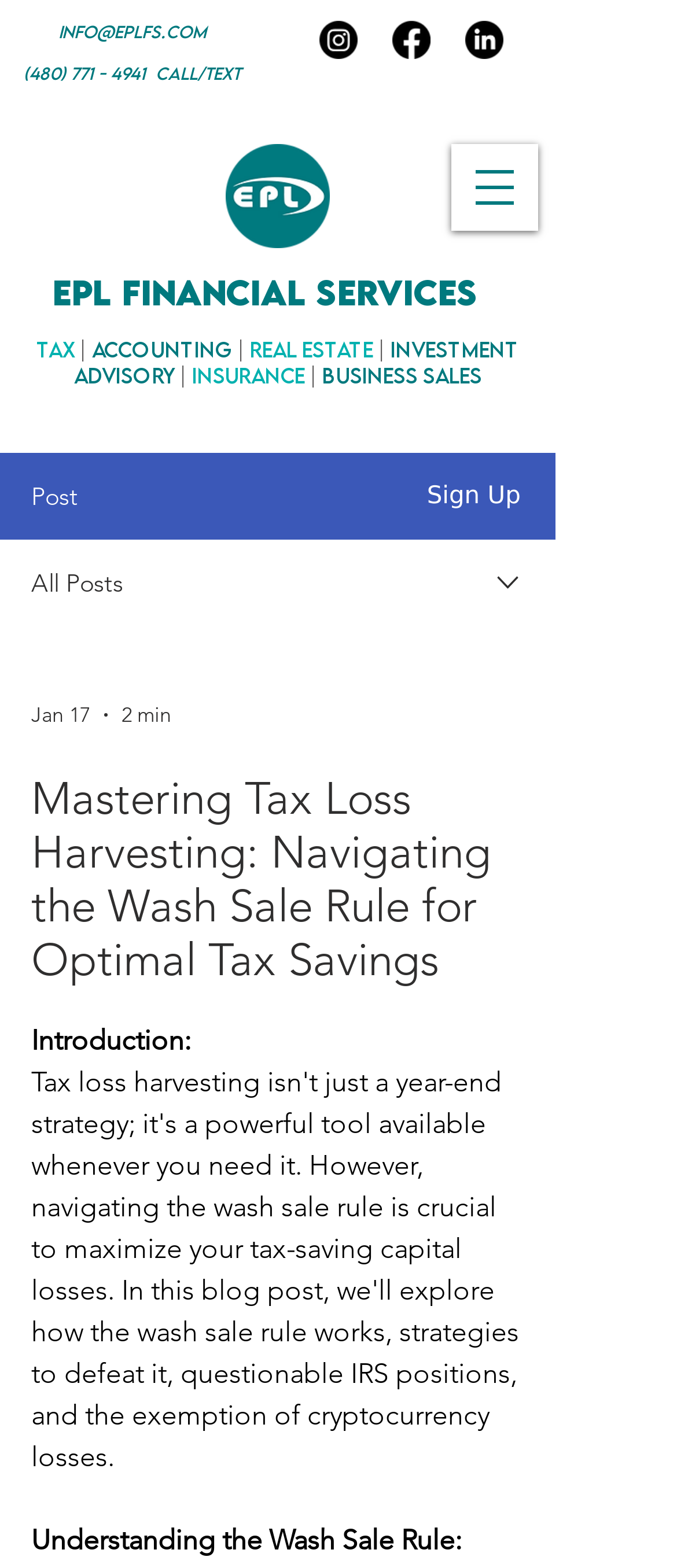Reply to the question with a brief word or phrase: How many main sections are there in the webpage?

2